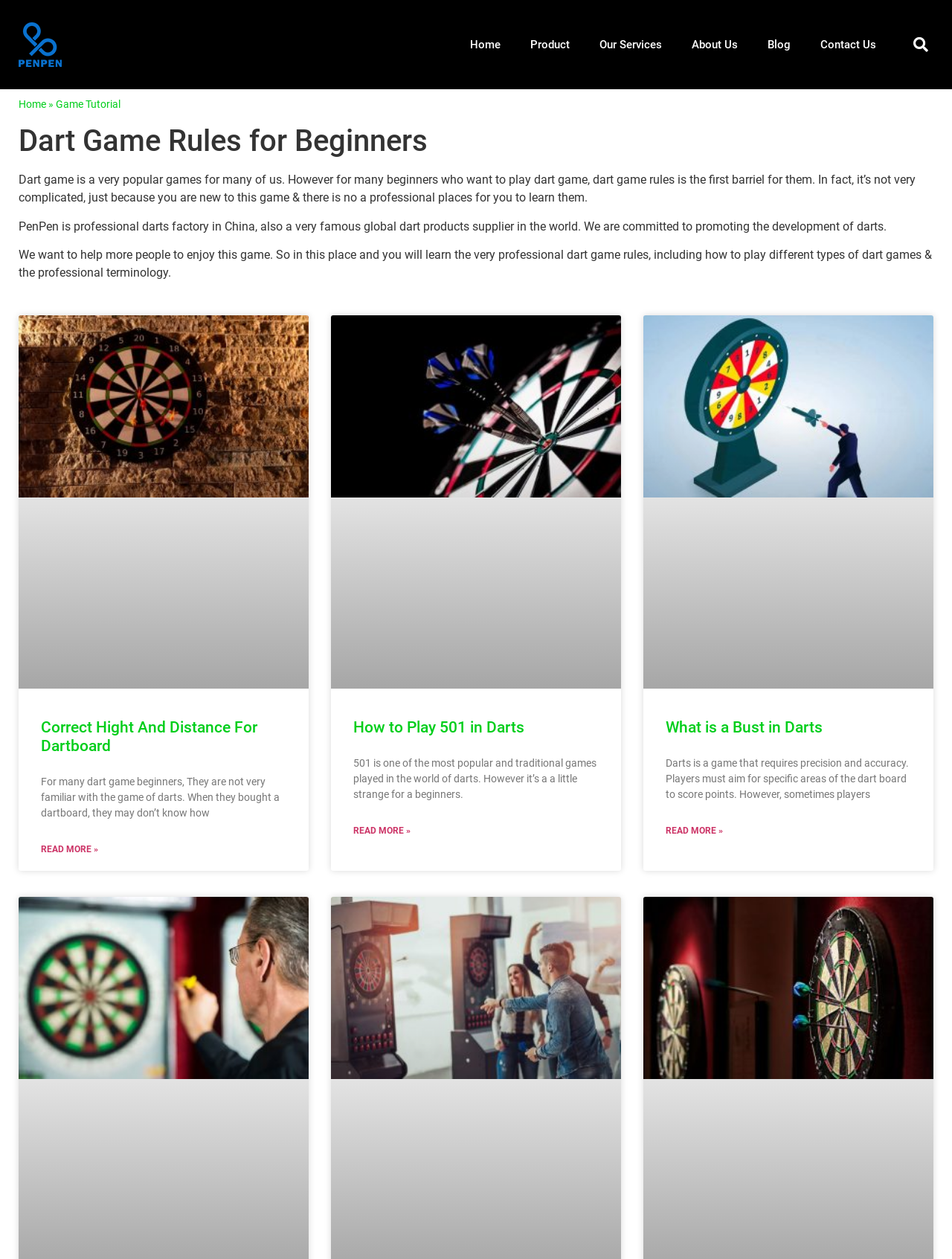Provide the bounding box coordinates in the format (top-left x, top-left y, bottom-right x, bottom-right y). All values are floating point numbers between 0 and 1. Determine the bounding box coordinate of the UI element described as: About Us

[0.711, 0.006, 0.791, 0.065]